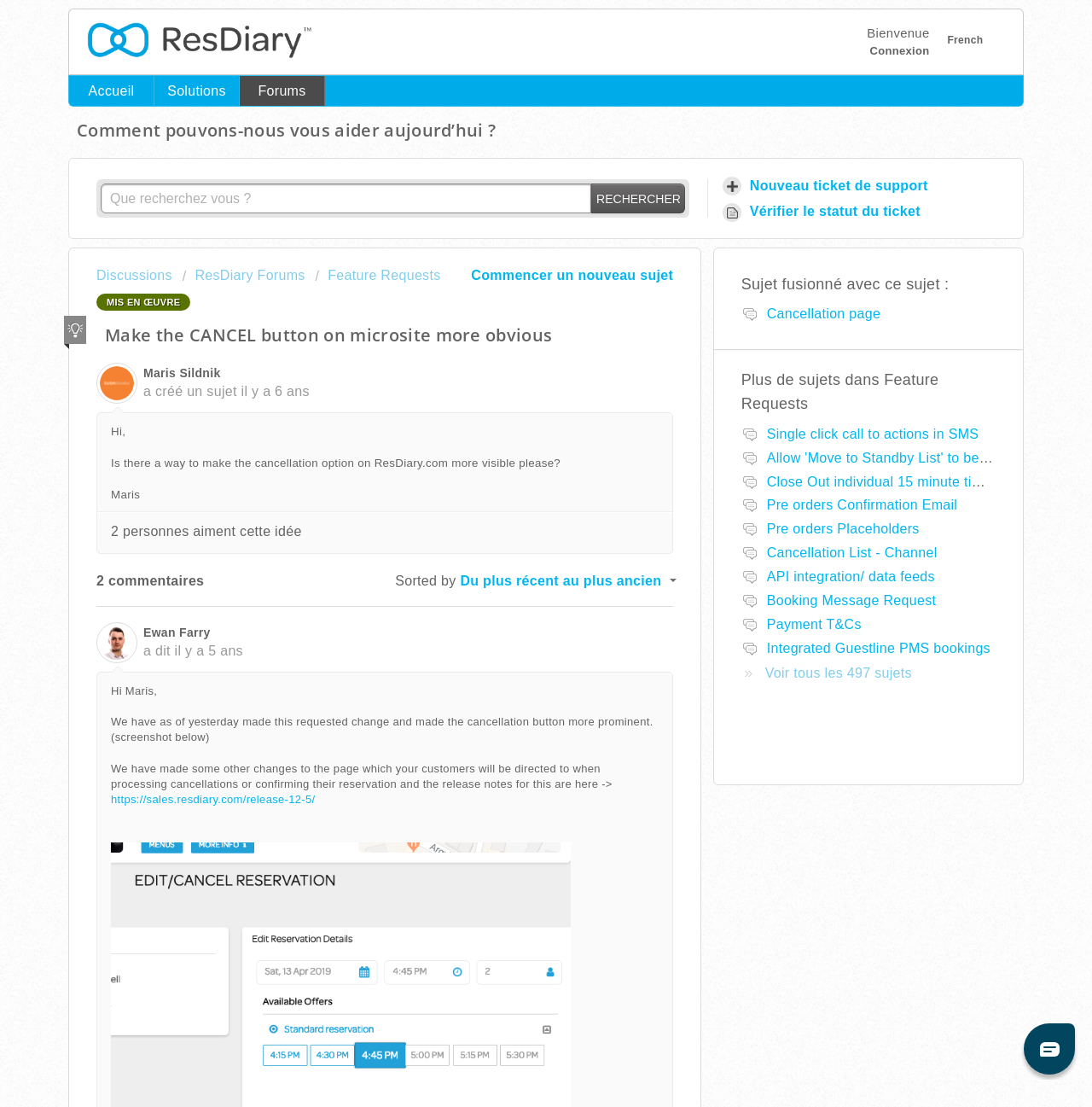Identify the bounding box coordinates of the region that should be clicked to execute the following instruction: "Search for a topic".

[0.092, 0.166, 0.541, 0.193]